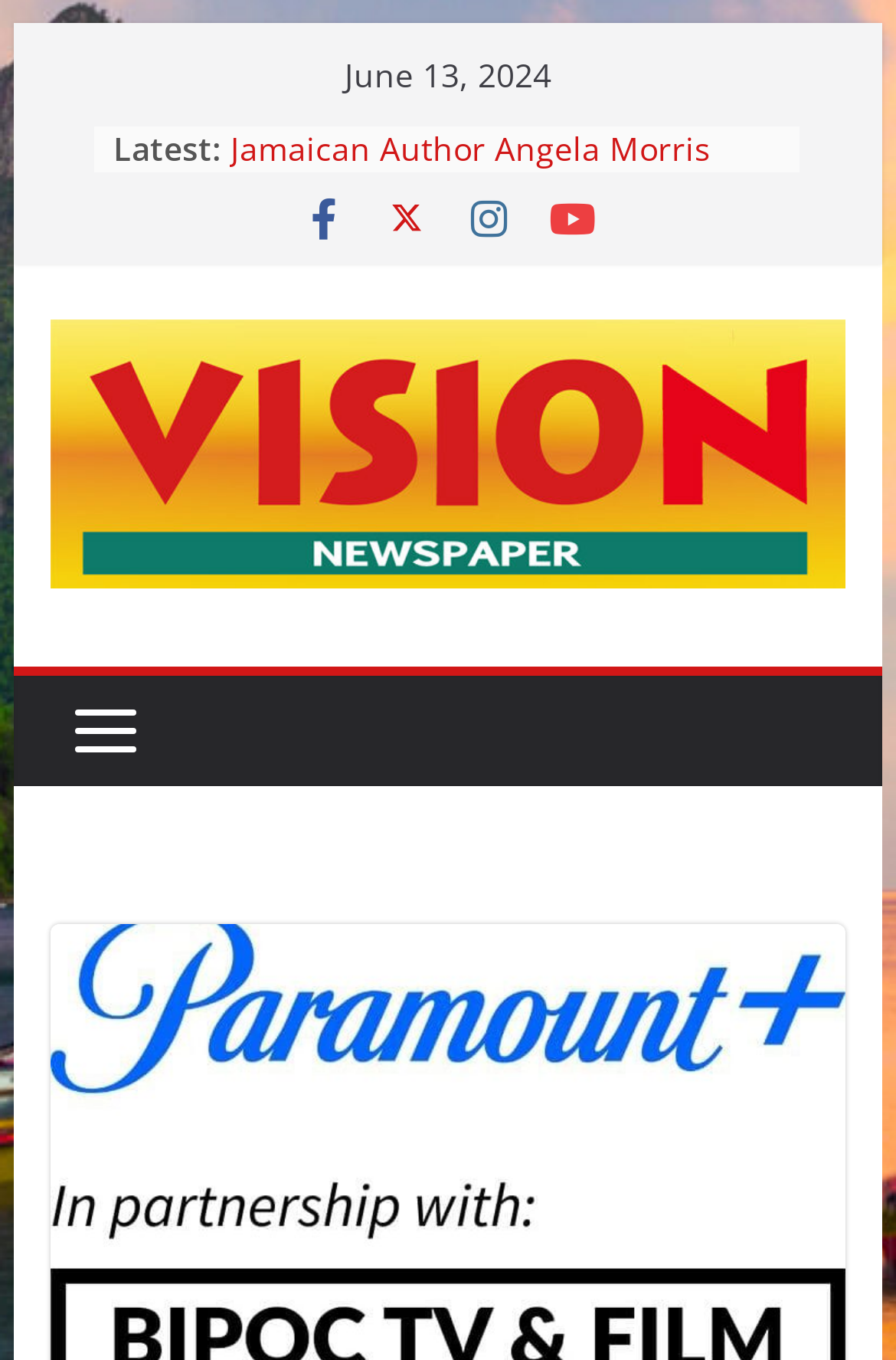Use the details in the image to answer the question thoroughly: 
What is the date mentioned on the webpage?

I found the date 'June 13, 2024' on the webpage, which is located at the top section of the page, indicating the publication date of the article or news.